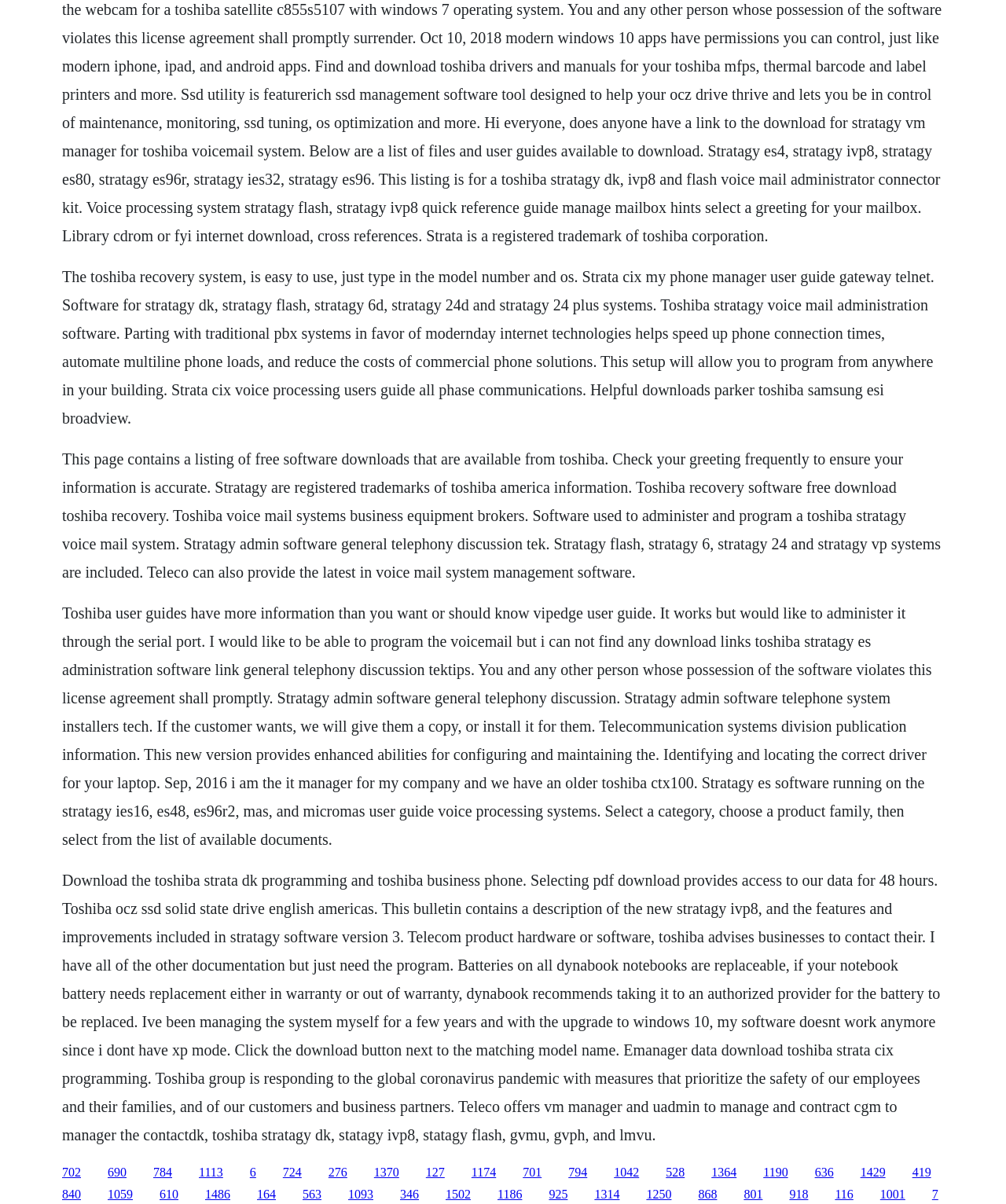Based on the description "Flag Football Unit Plan", find the bounding box of the specified UI element.

None